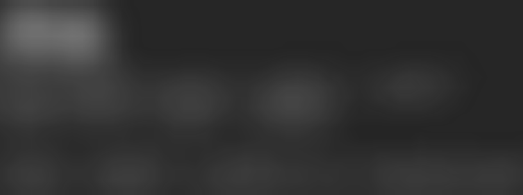What is the focus of the webpage's design?
Give a detailed response to the question by analyzing the screenshot.

The caption explicitly states that the overall design of the webpage is focused on enhancing the user experience within the online shopping environment. This suggests that the webpage's layout, interactive elements, and visual design are all intended to create a seamless and engaging experience for users as they navigate the online store.